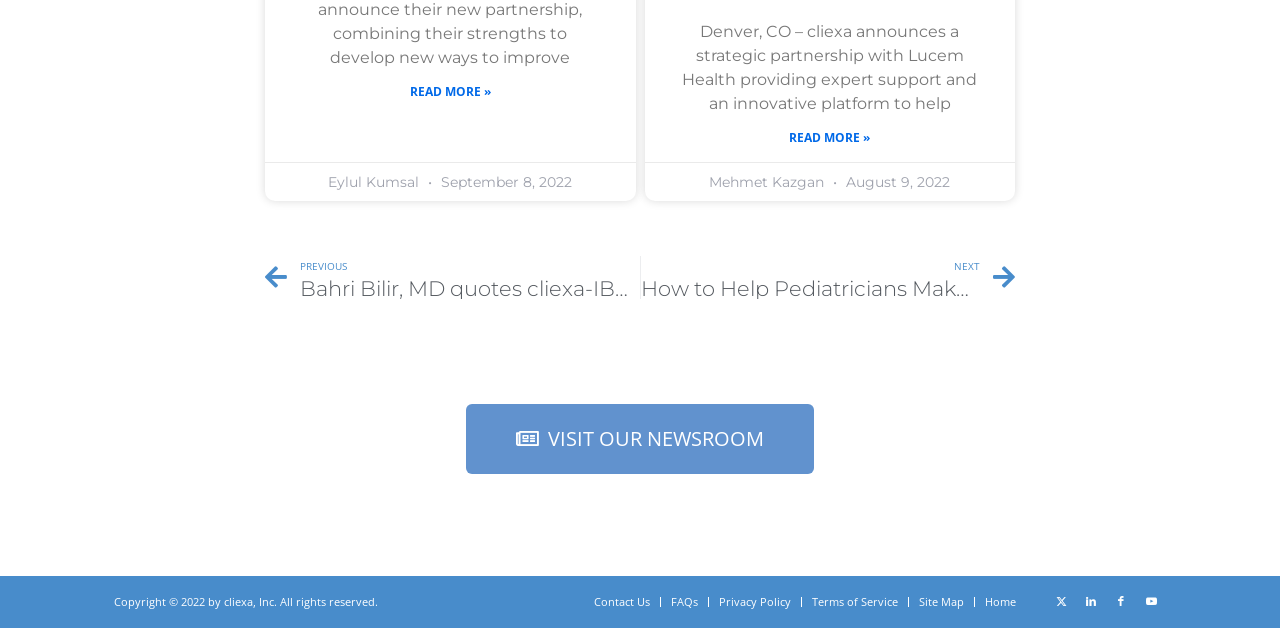What is the name of the person mentioned in the first article?
Kindly answer the question with as much detail as you can.

I found the answer by looking at the StaticText element with the OCR text 'Eylul Kumsal' which is located at [0.256, 0.276, 0.331, 0.304] and is a sibling of the 'READ MORE »' link element.